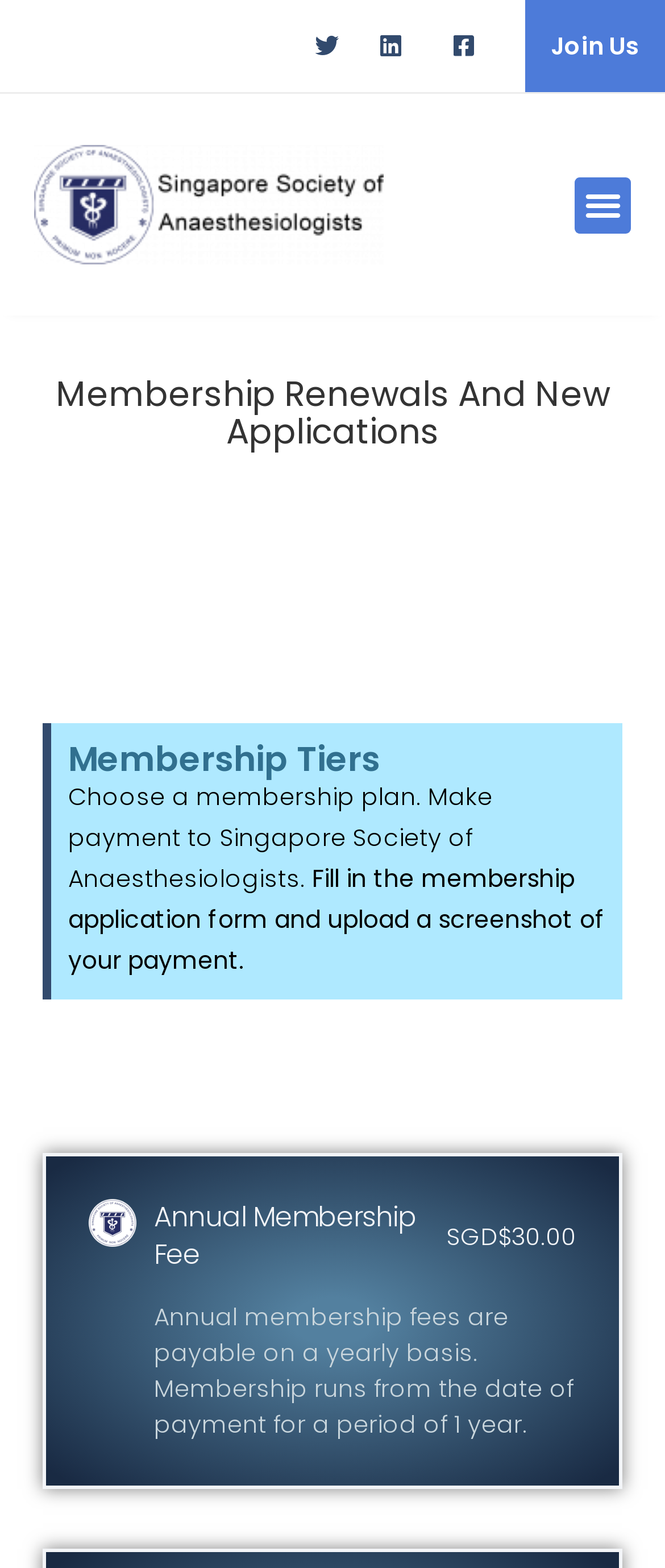Answer briefly with one word or phrase:
What type of organization is this webpage for?

Singapore Society of Anaesthesiologists